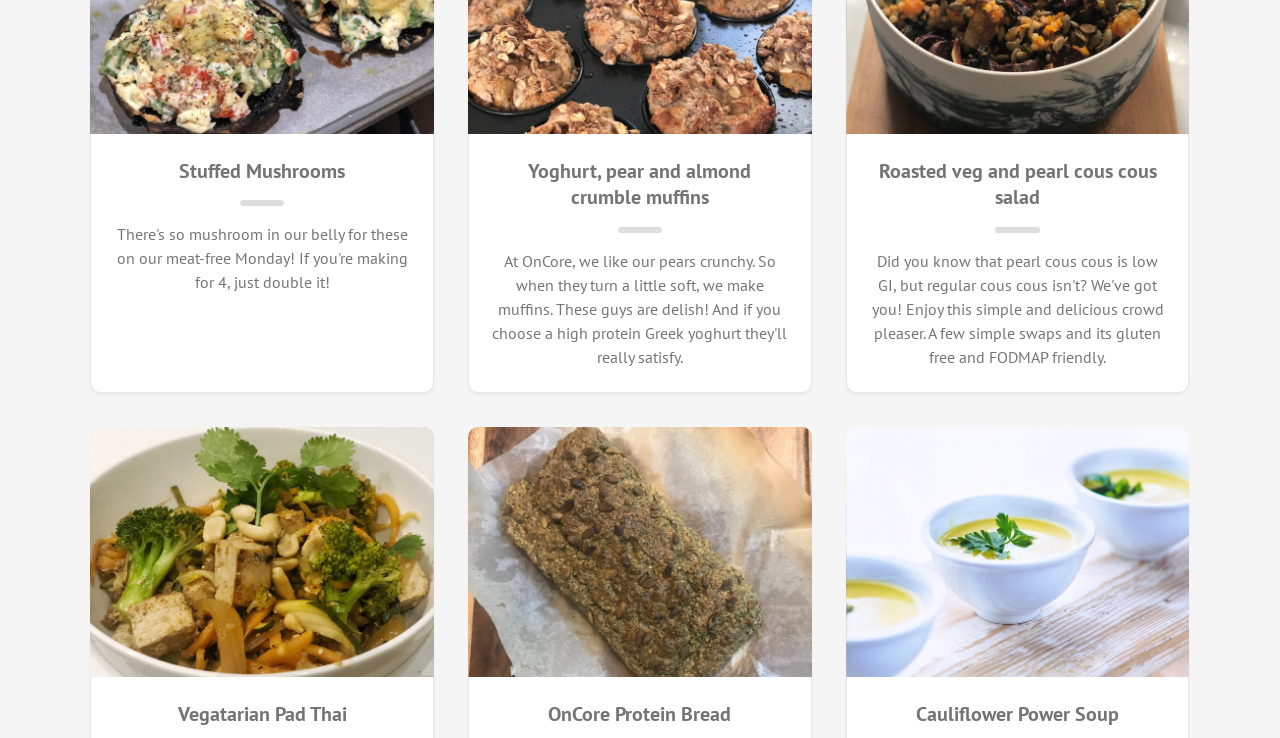How many recipes are listed in the top row?
Answer the question using a single word or phrase, according to the image.

3